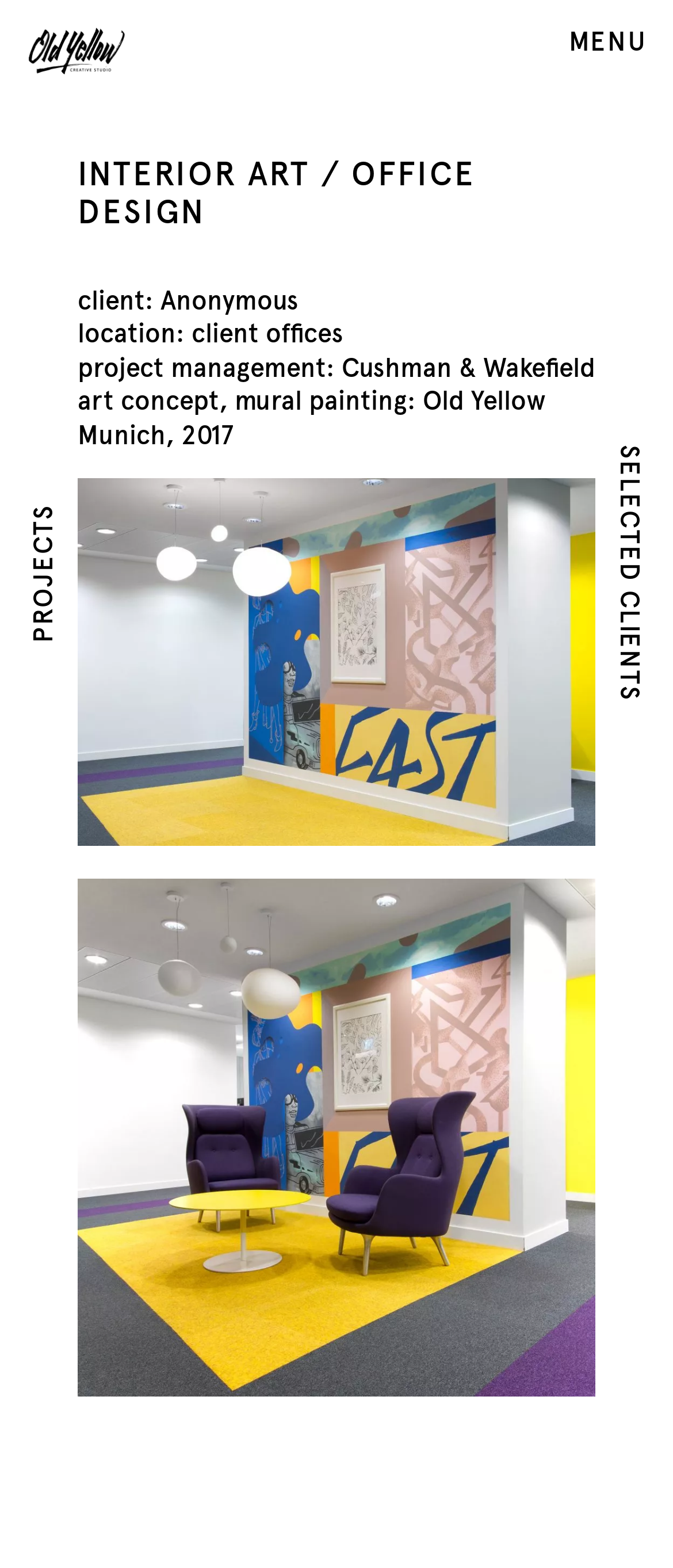Given the description of the UI element: "Selected Clients", predict the bounding box coordinates in the form of [left, top, right, bottom], with each value being a float between 0 and 1.

[0.912, 0.283, 0.958, 0.448]